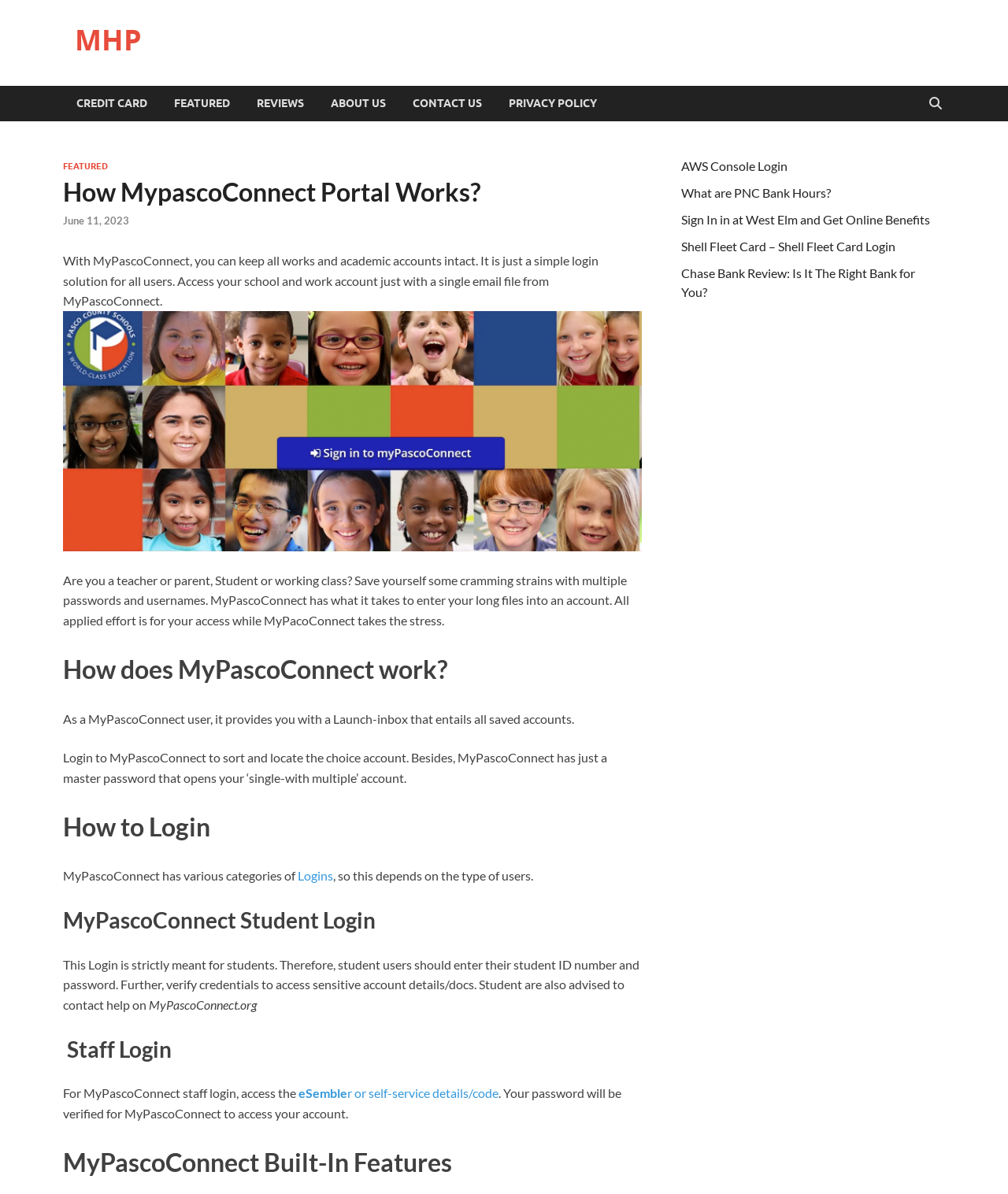Given the element description: "Featured", predict the bounding box coordinates of the UI element it refers to, using four float numbers between 0 and 1, i.e., [left, top, right, bottom].

[0.062, 0.134, 0.107, 0.144]